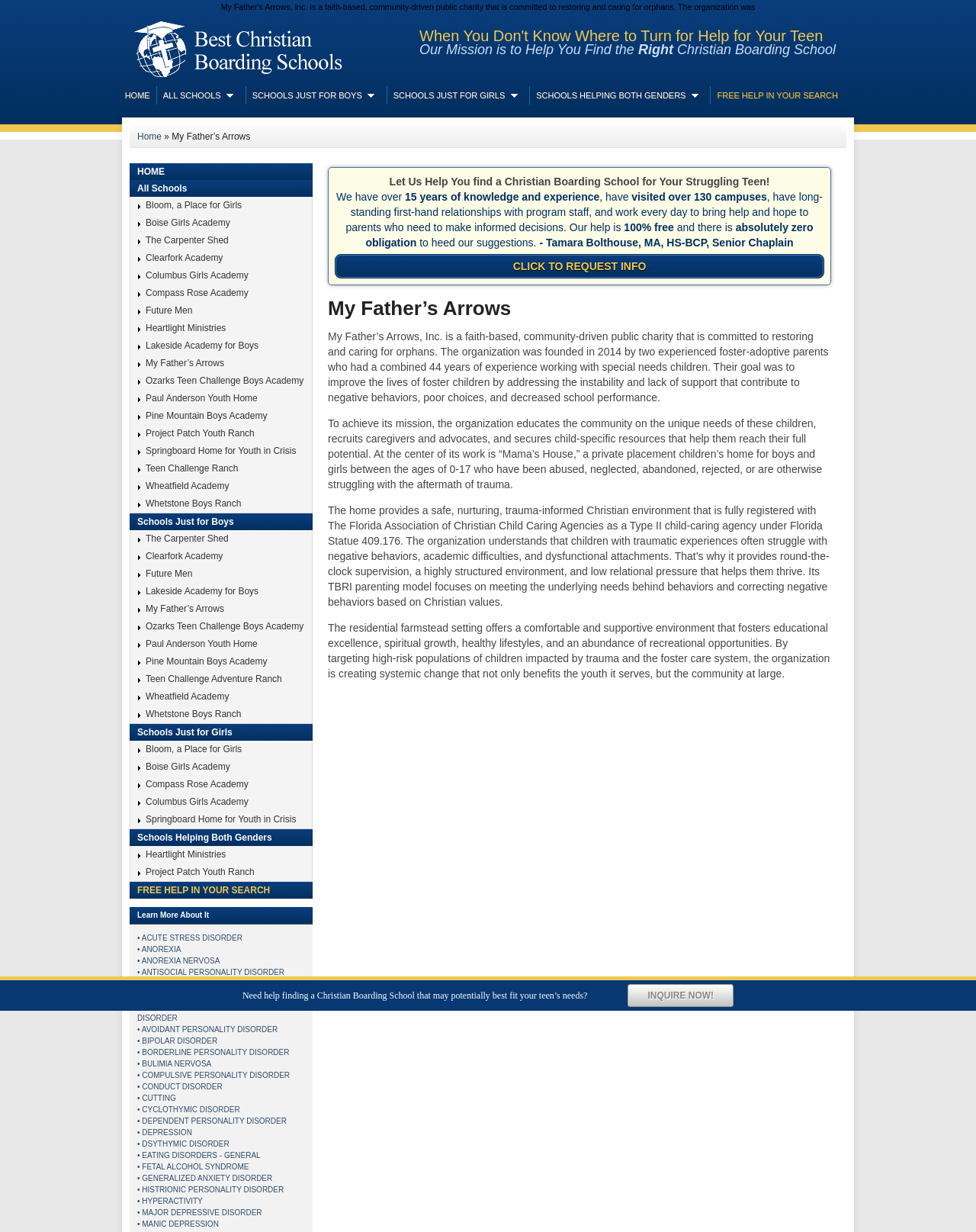Describe the entire webpage, focusing on both content and design.

The webpage is about My Father's Arrows, a faith-based, community-driven public charity that helps orphans. At the top, there is a heading that reads "Best Christian Boarding Schools". Below this, there is a brief introduction to the organization's mission, which is to help individuals find the right Christian boarding school for their struggling teenagers.

On the top-left side, there is a navigation menu with links to "HOME", "ALL SCHOOLS", "SCHOOLS JUST FOR BOYS", "SCHOOLS JUST FOR GIRLS", "SCHOOLS HELPING BOTH GENDERS", and "FREE HELP IN YOUR SEARCH". These links are arranged horizontally and are positioned near the top of the page.

Below the introduction, there is a section that describes the organization's experience and expertise in helping individuals find the right Christian boarding school. This section is divided into several paragraphs, with headings and subheadings that provide more information about the organization's mission and goals.

On the right side of the page, there is a list of links to various Christian boarding schools, categorized by gender (boys, girls, or both). These links are arranged vertically and take up a significant portion of the page.

At the bottom of the page, there is a detailed description of the organization's mission, goals, and values. This section provides more information about the organization's history, its approach to helping orphans, and its commitment to providing a safe and nurturing environment for children.

Overall, the webpage is well-organized and easy to navigate, with clear headings and concise descriptions that provide a good overview of the organization's mission and goals.